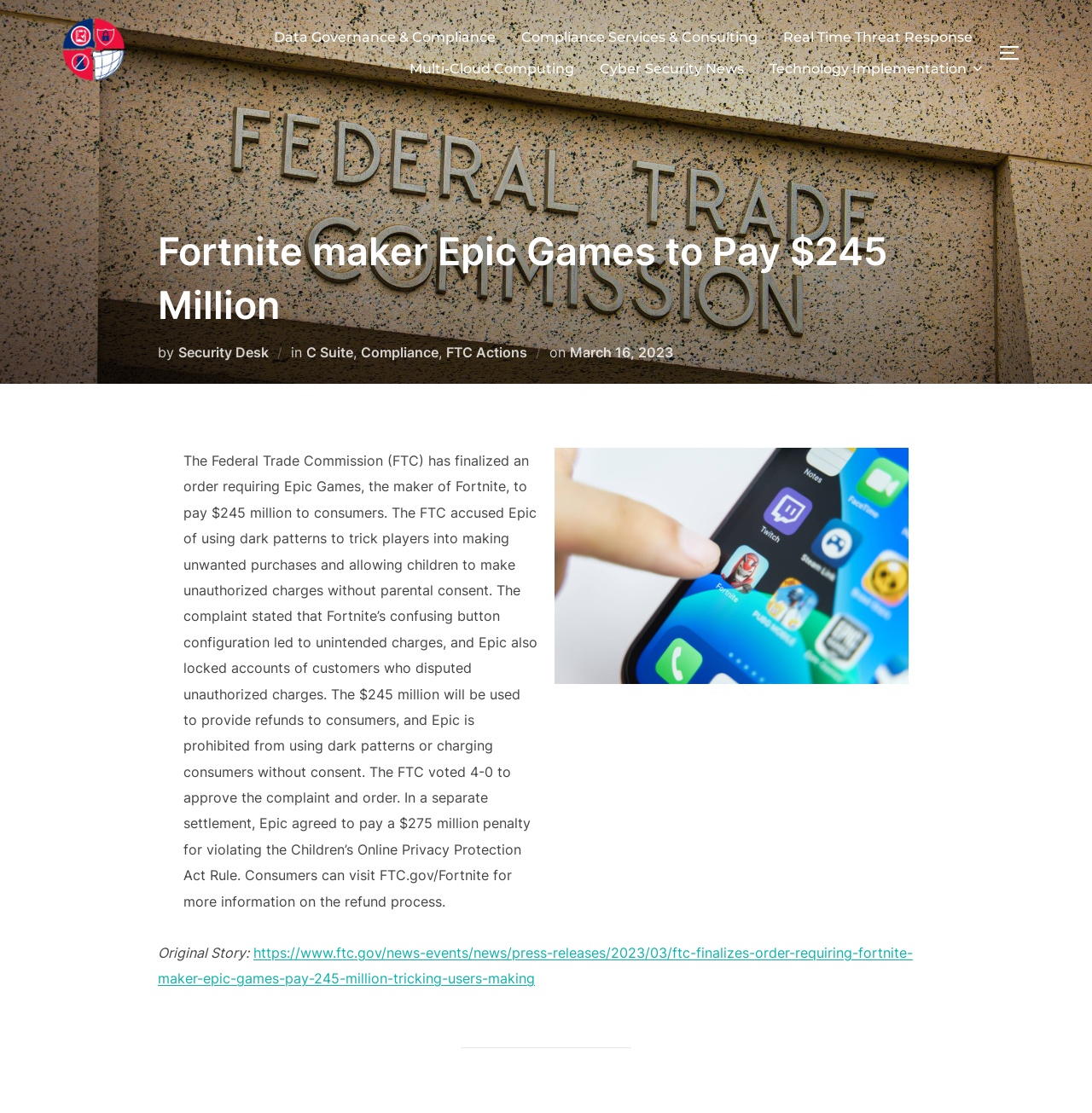Locate the bounding box coordinates of the element to click to perform the following action: 'Toggle sidebar and navigation'. The coordinates should be given as four float values between 0 and 1, in the form of [left, top, right, bottom].

[0.914, 0.031, 0.945, 0.065]